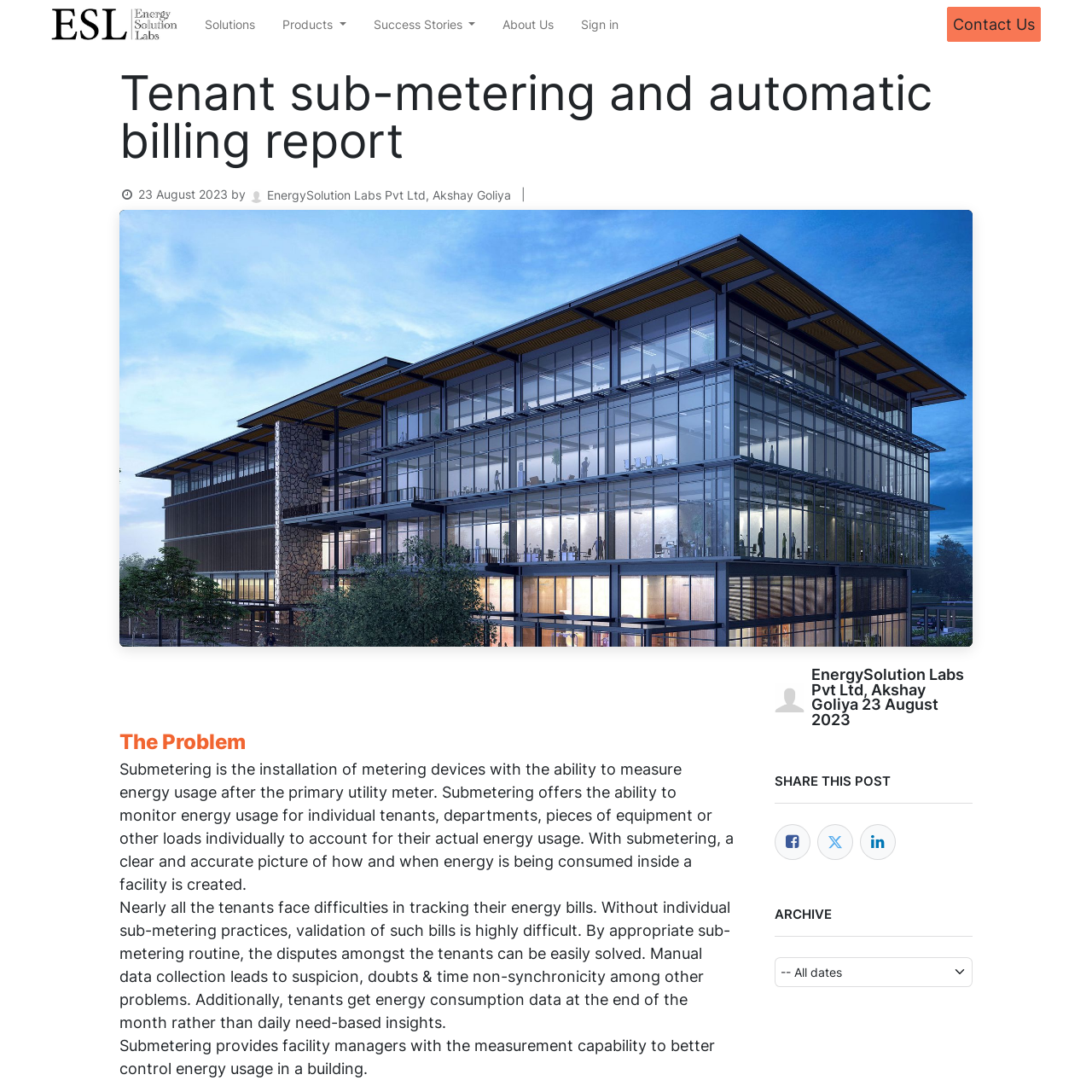Answer the following query with a single word or phrase:
What is the date of the article?

23 August 2023